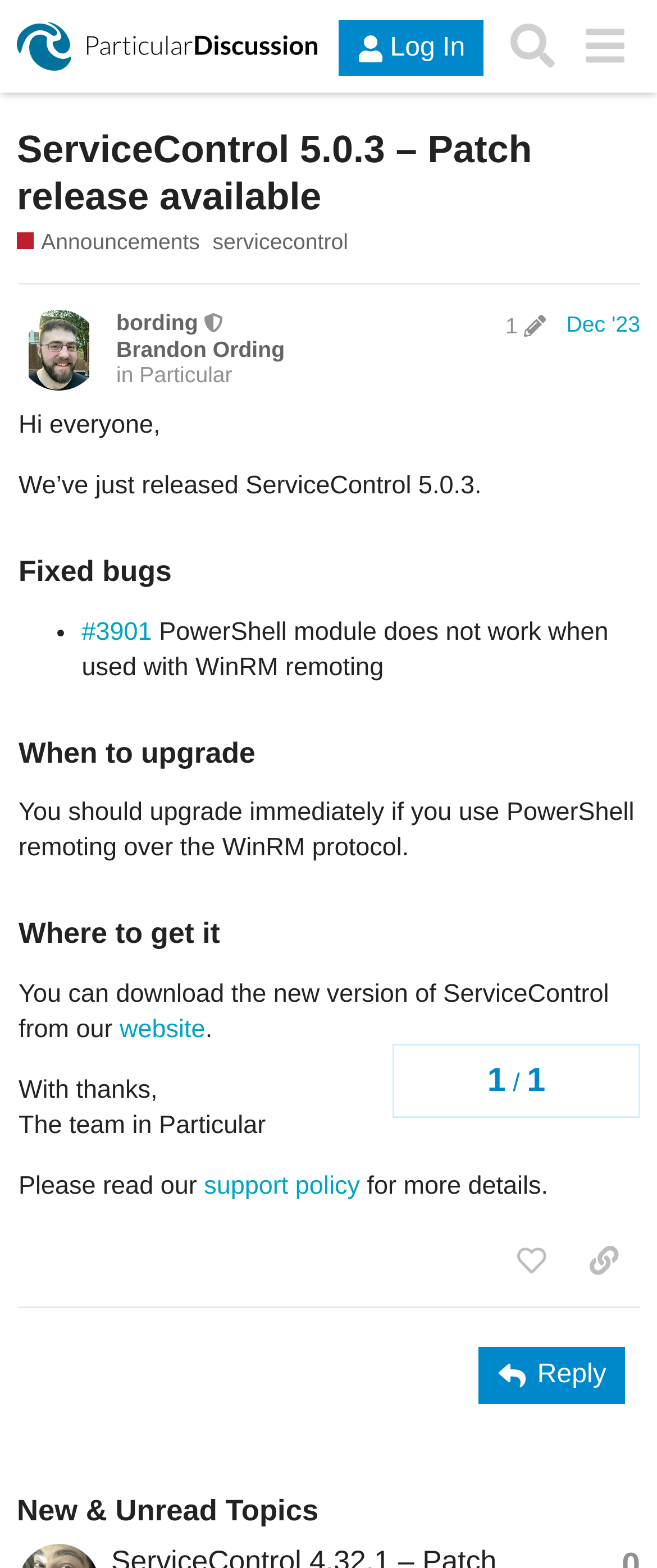Construct a thorough caption encompassing all aspects of the webpage.

This webpage appears to be a discussion forum or announcement page for Particular Software, specifically focused on the release of ServiceControl 5.0.3. At the top of the page, there is a header section with links to "Discussion" and "Particular Software", as well as buttons for "Log In" and "Search". 

Below the header, there is a main heading that reads "ServiceControl 5.0.3 – Patch release available". This is followed by a link to "Announcements" and a brief description of the purpose of the announcements section. 

To the right of the main heading, there is a list of tags, including "servicecontrol". Below this, there is a navigation section with a progress indicator, showing that the user is currently viewing topic 1.

The main content of the page is a post from a user named "bording", who is a moderator. The post announces the release of ServiceControl 5.0.3 and lists a fixed bug, specifically the PowerShell module not working with WinRM remoting. The post also provides guidance on when to upgrade and where to download the new version.

The post is followed by a series of buttons, including "like this post", "copy a link to this post to clipboard", and "Reply". There is also a heading that reads "New & Unread Topics" at the very bottom of the page.